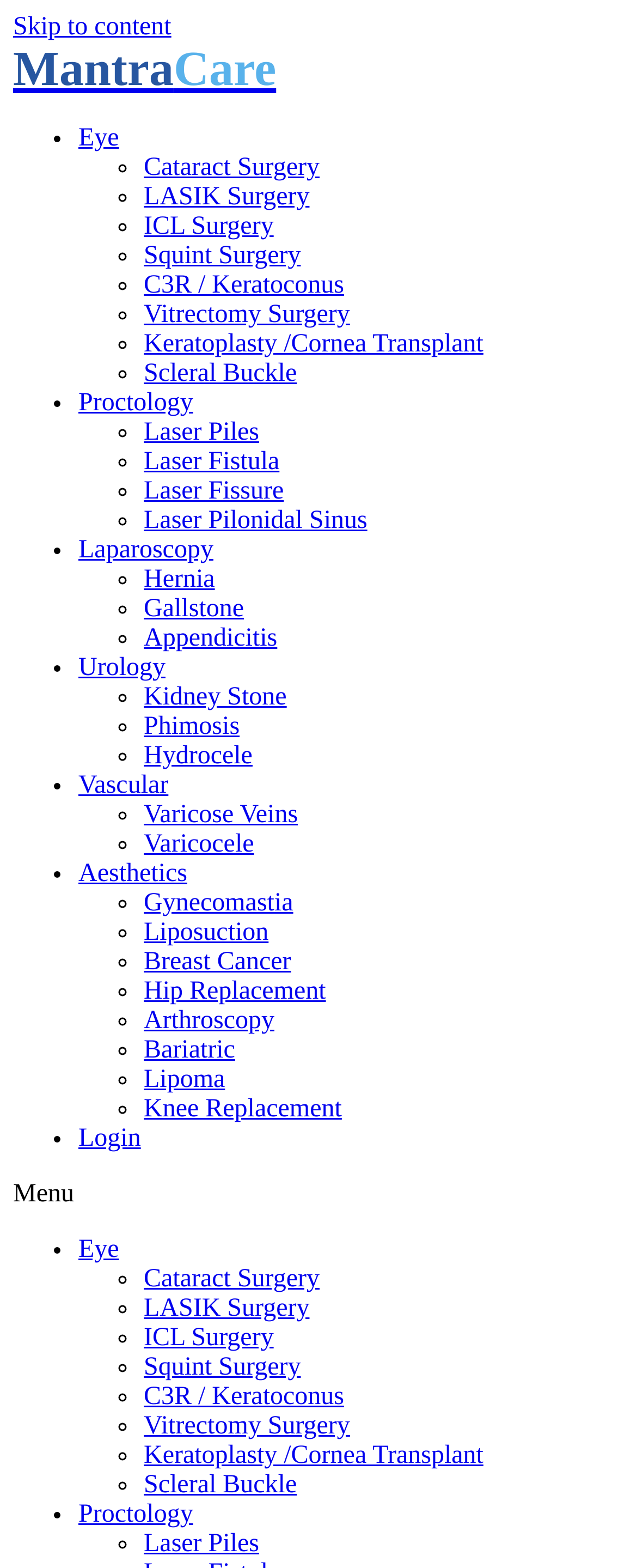Determine the bounding box for the HTML element described here: "Vascular". The coordinates should be given as [left, top, right, bottom] with each number being a float between 0 and 1.

[0.123, 0.492, 0.264, 0.51]